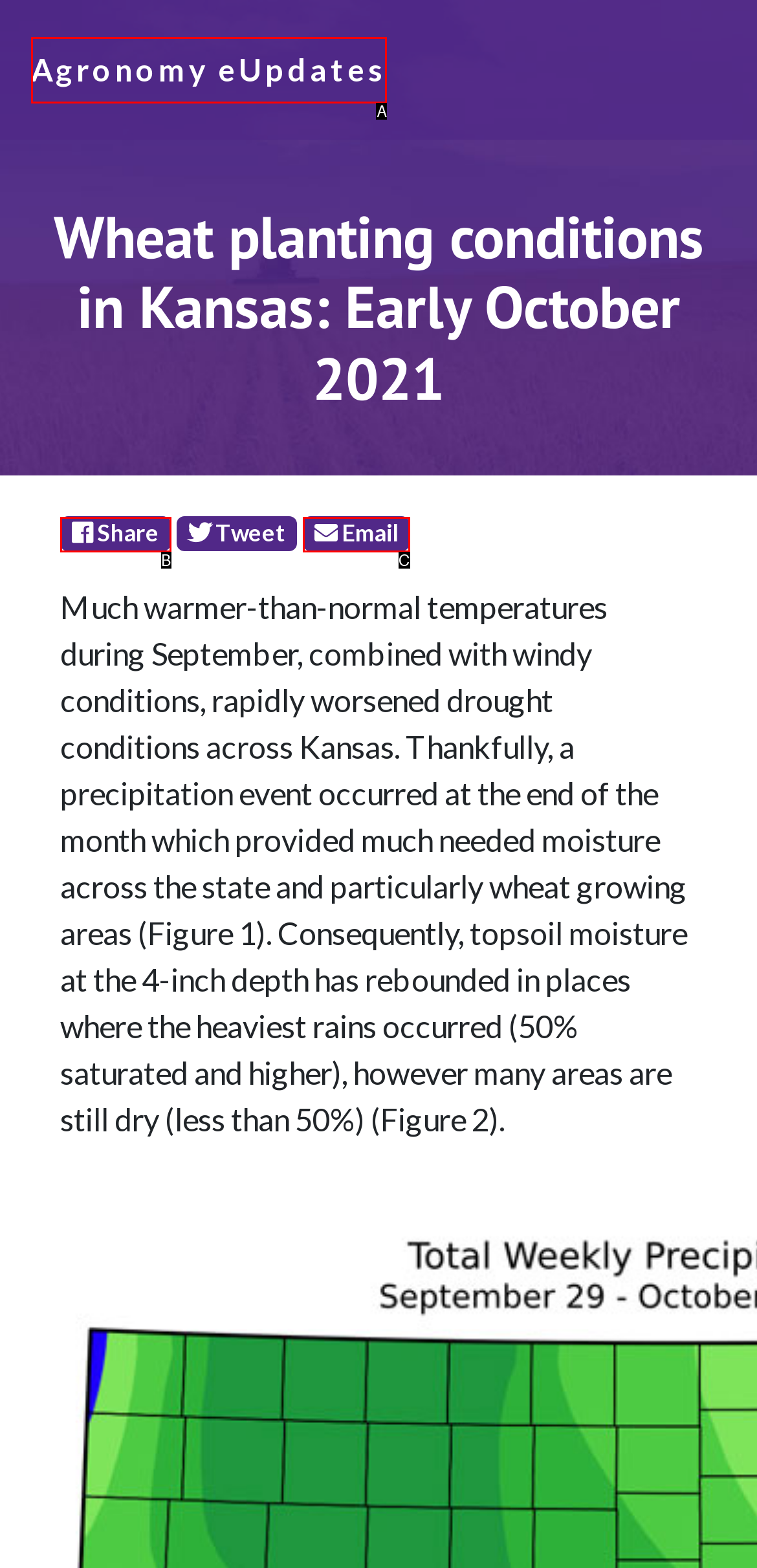Determine the option that aligns with this description: Agronomy eUpdates
Reply with the option's letter directly.

A